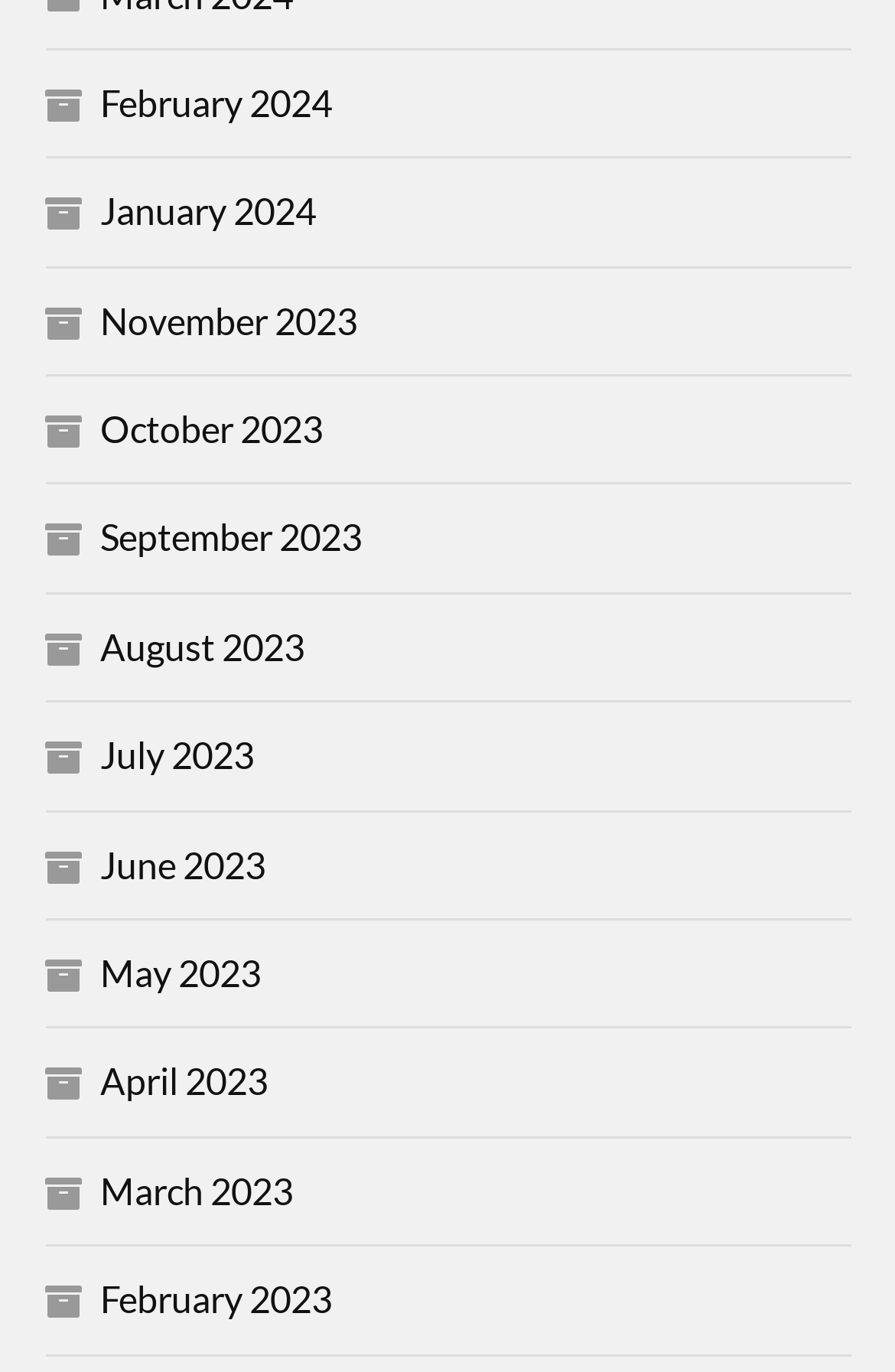Can you find the bounding box coordinates of the area I should click to execute the following instruction: "Access October 2023"?

[0.112, 0.296, 0.36, 0.328]